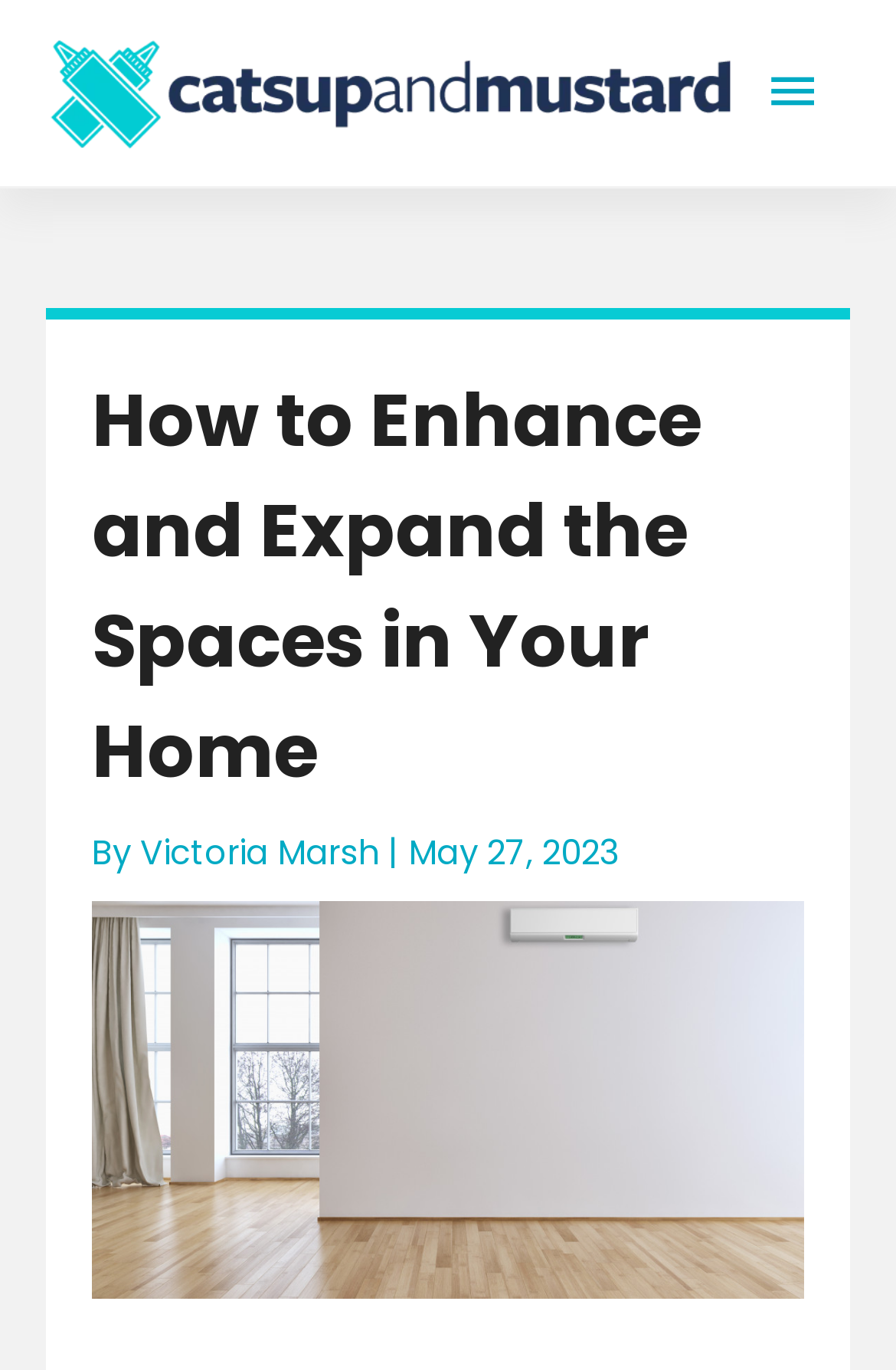What is the purpose of the button in the top-right corner?
From the details in the image, answer the question comprehensively.

The button in the top-right corner has a caption 'Main Menu' and is expandable, suggesting that it is used to access the main menu of the website, which likely contains links to other sections or pages of the website.